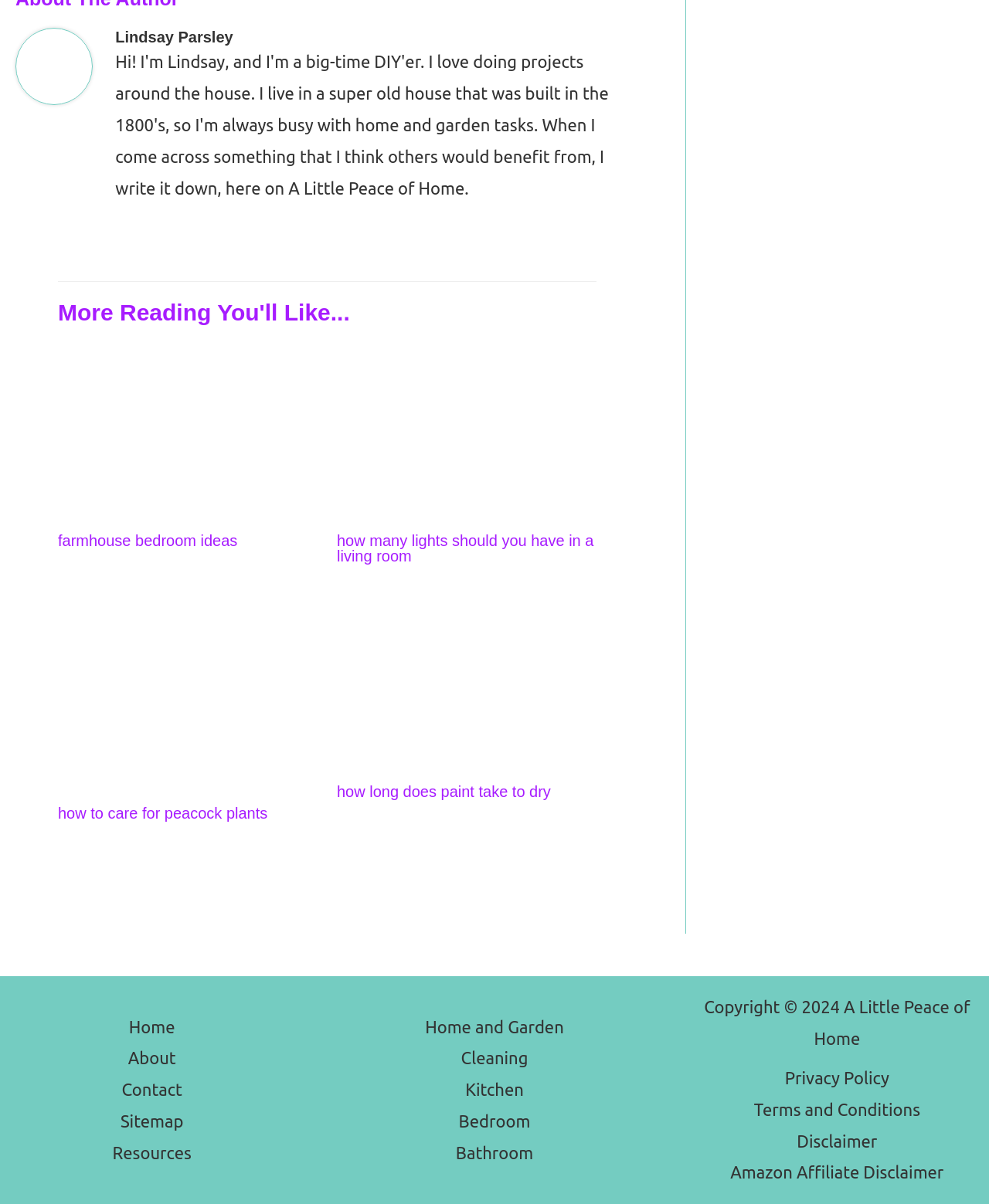Find and indicate the bounding box coordinates of the region you should select to follow the given instruction: "Click on the Home link in the footer menu".

[0.13, 0.84, 0.177, 0.866]